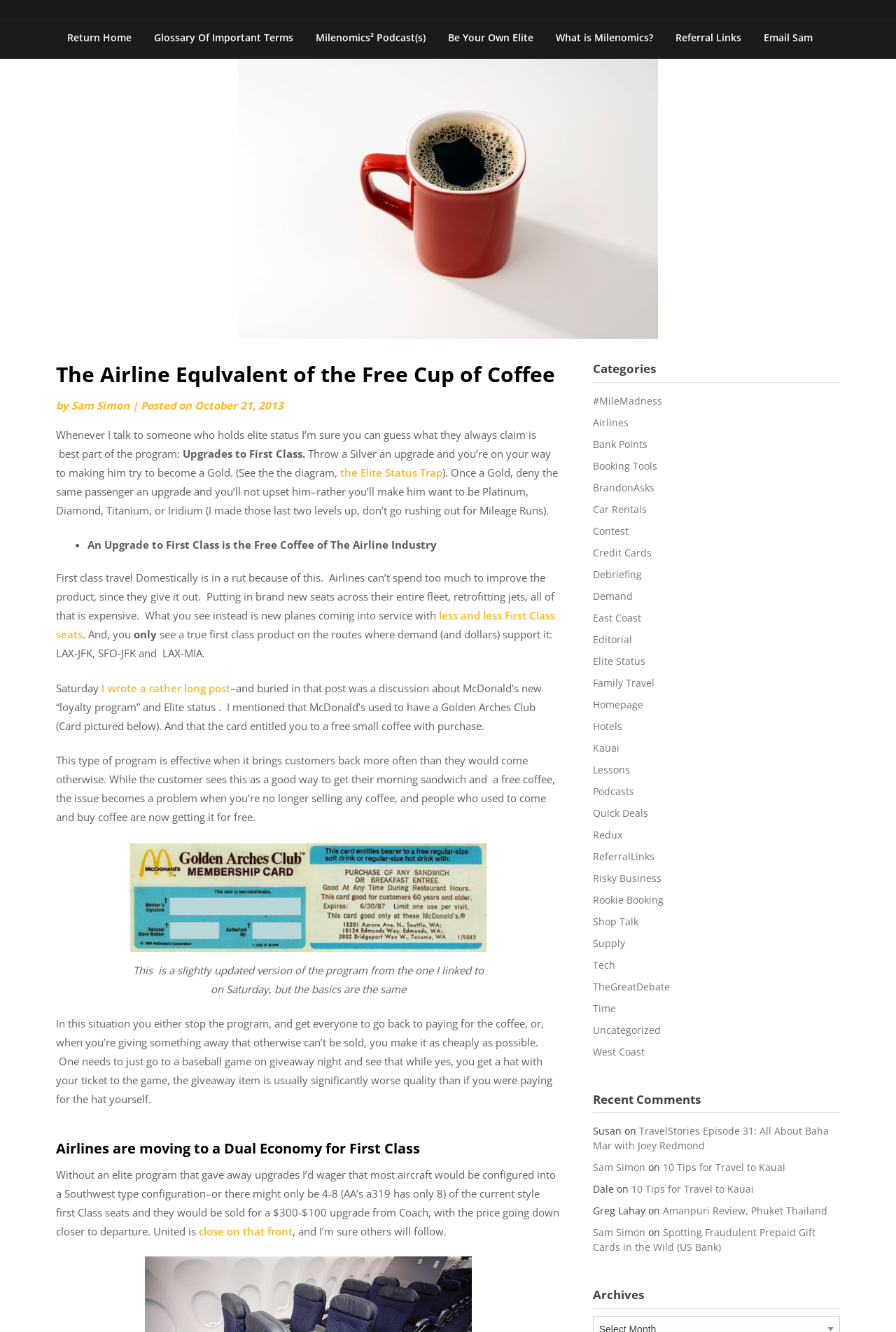Identify and provide the main heading of the webpage.

The Airline Equlvalent of the Free Cup of Coffee